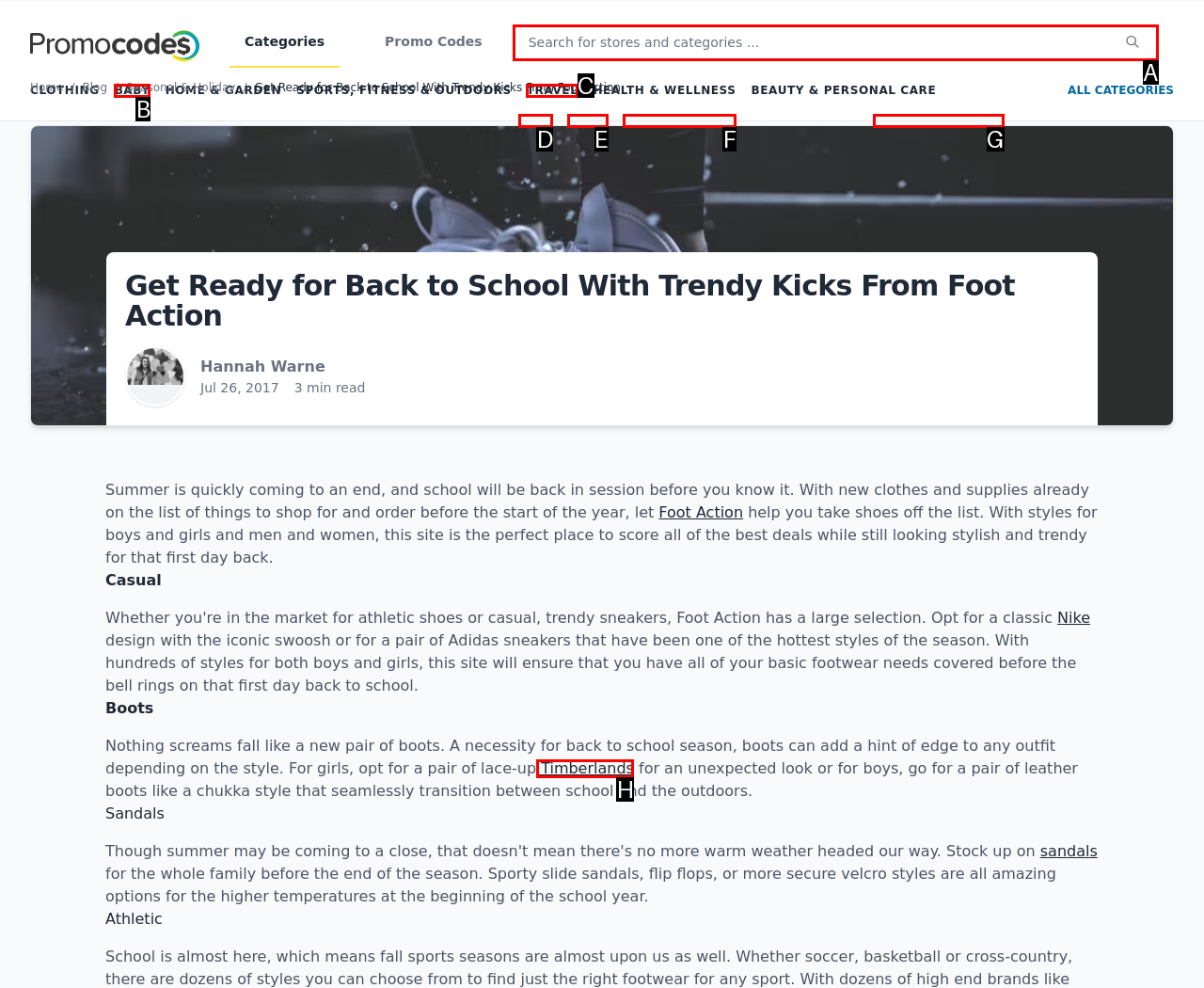Indicate the HTML element to be clicked to accomplish this task: Learn about Public Health Respond using the letter of the correct option.

None